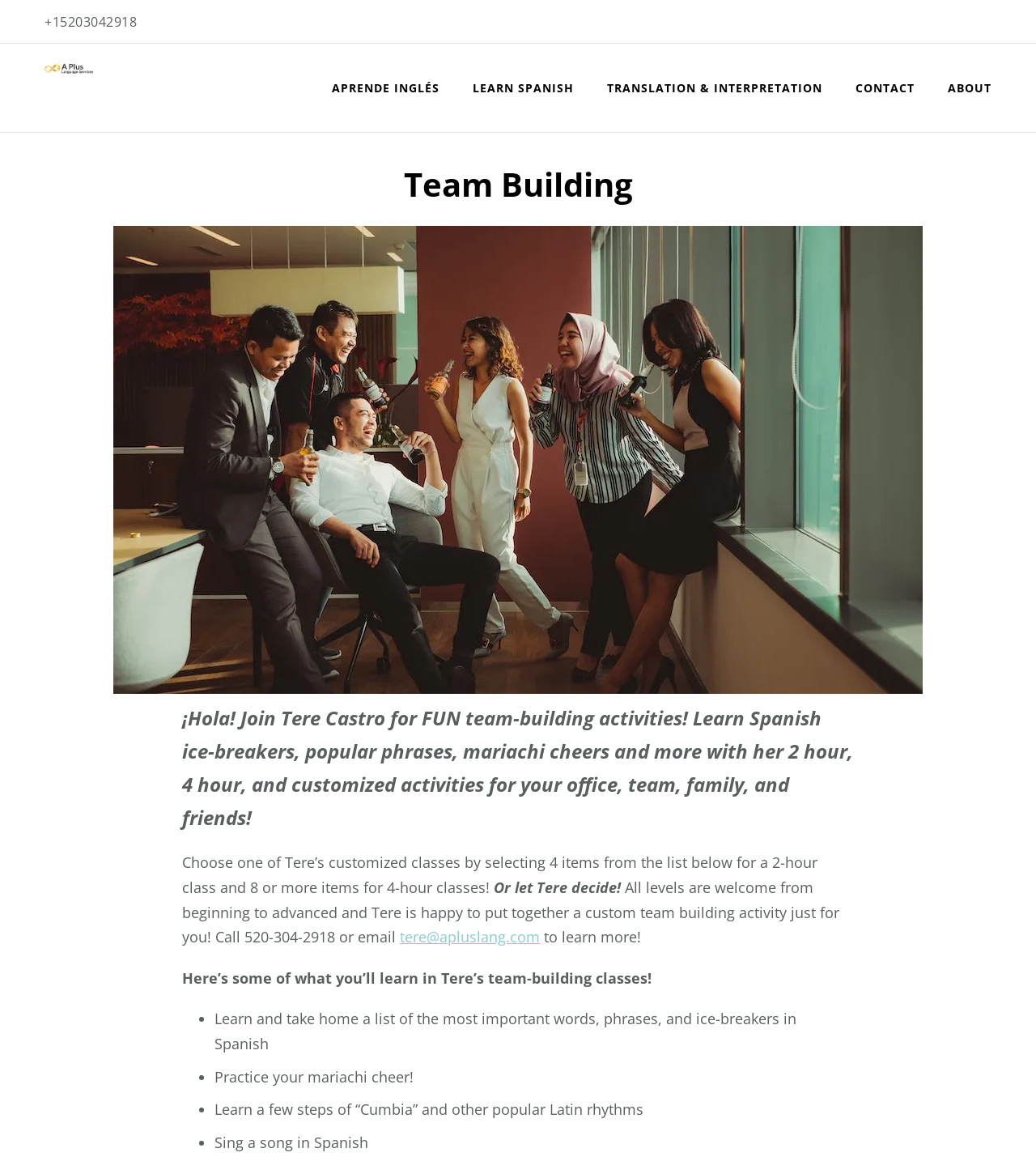Identify the bounding box coordinates of the area that should be clicked in order to complete the given instruction: "Call the phone number". The bounding box coordinates should be four float numbers between 0 and 1, i.e., [left, top, right, bottom].

[0.043, 0.011, 0.132, 0.026]